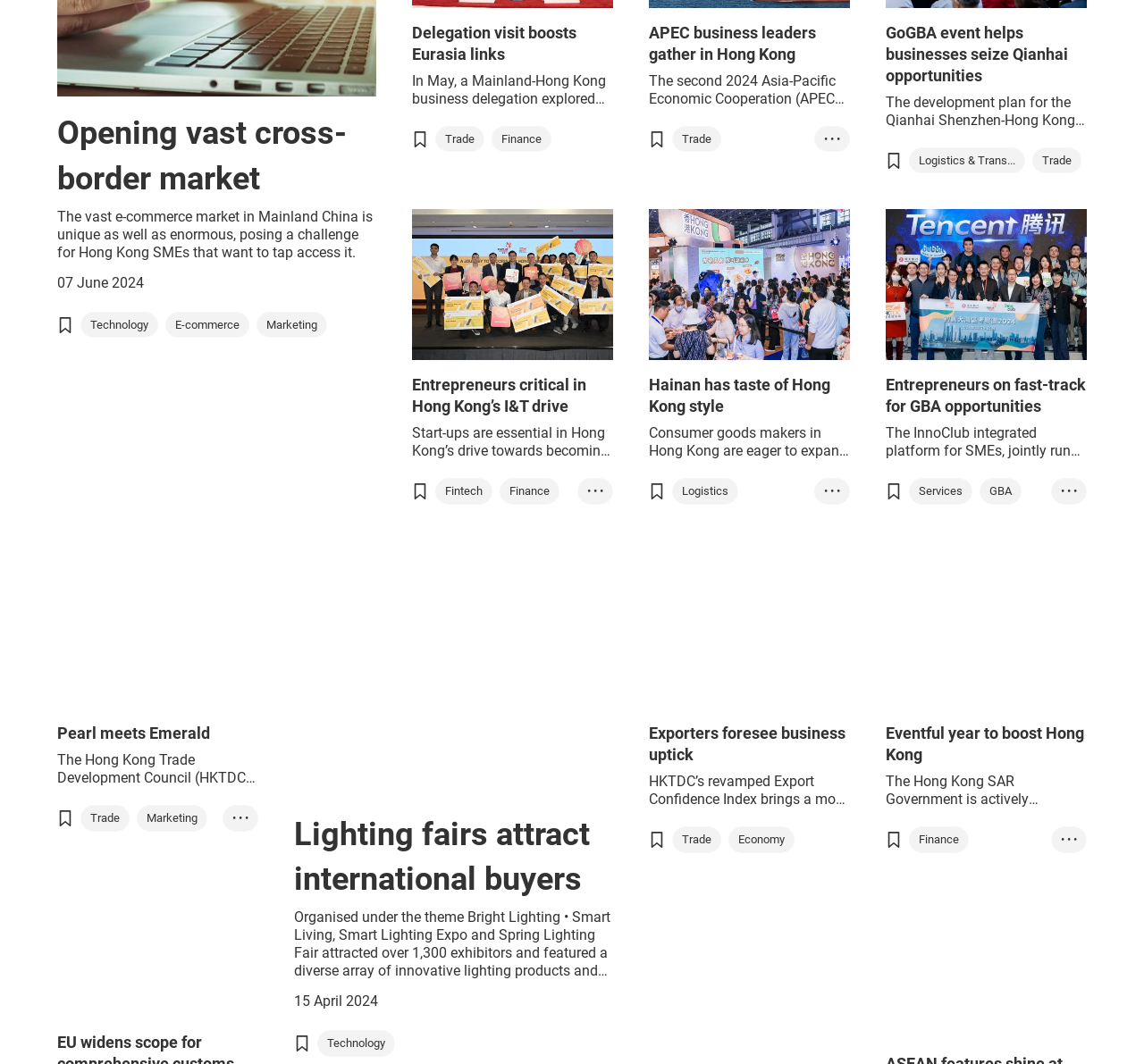Locate the bounding box coordinates of the UI element described by: "Trade". Provide the coordinates as four float numbers between 0 and 1, formatted as [left, top, right, bottom].

[0.902, 0.138, 0.945, 0.163]